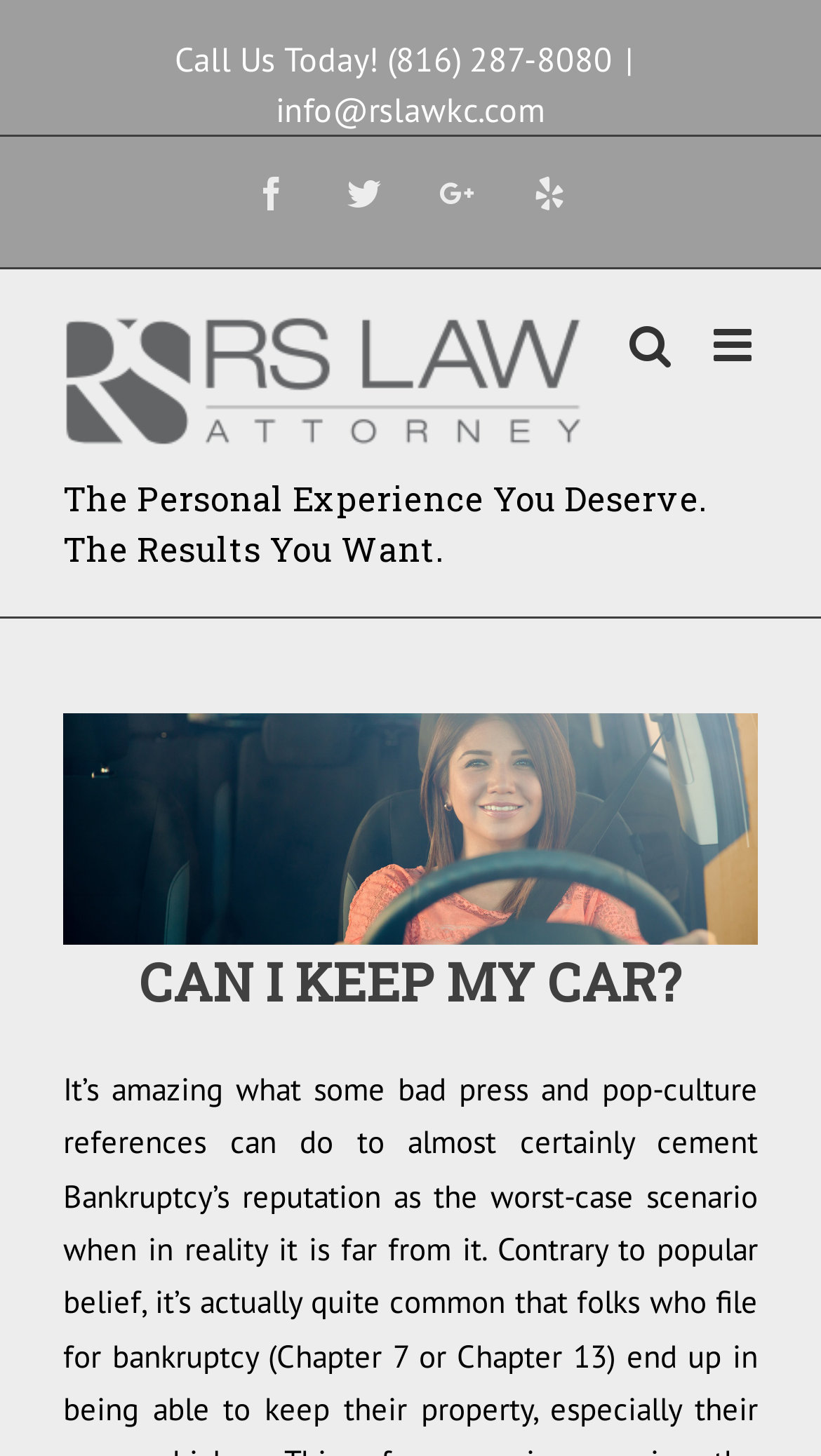Create a full and detailed caption for the entire webpage.

The webpage appears to be a law firm's website, specifically focused on bankruptcy law. At the top of the page, there is a prominent call-to-action, "Call Us Today! (816) 287-8080", situated near the center of the page. Below this, there is a row of social media links, including Facebook, Twitter, Google+, and Yelp, each represented by an icon. 

To the left of the social media links, there is a logo for RSLAW | ATTORNEY, which is an image accompanied by a link. Above the logo, there is a heading that reads, "The Personal Experience You Deserve. The Results You Want." 

On the top-right corner of the page, there are two links, "Toggle mobile menu" and "Toggle mobile search", which are likely used to navigate the website on mobile devices. 

The main content of the page is headed by a prominent question, "CAN I KEEP MY CAR?", which is displayed in a large font size. This suggests that the webpage is focused on providing information and guidance on keeping one's car during bankruptcy proceedings.